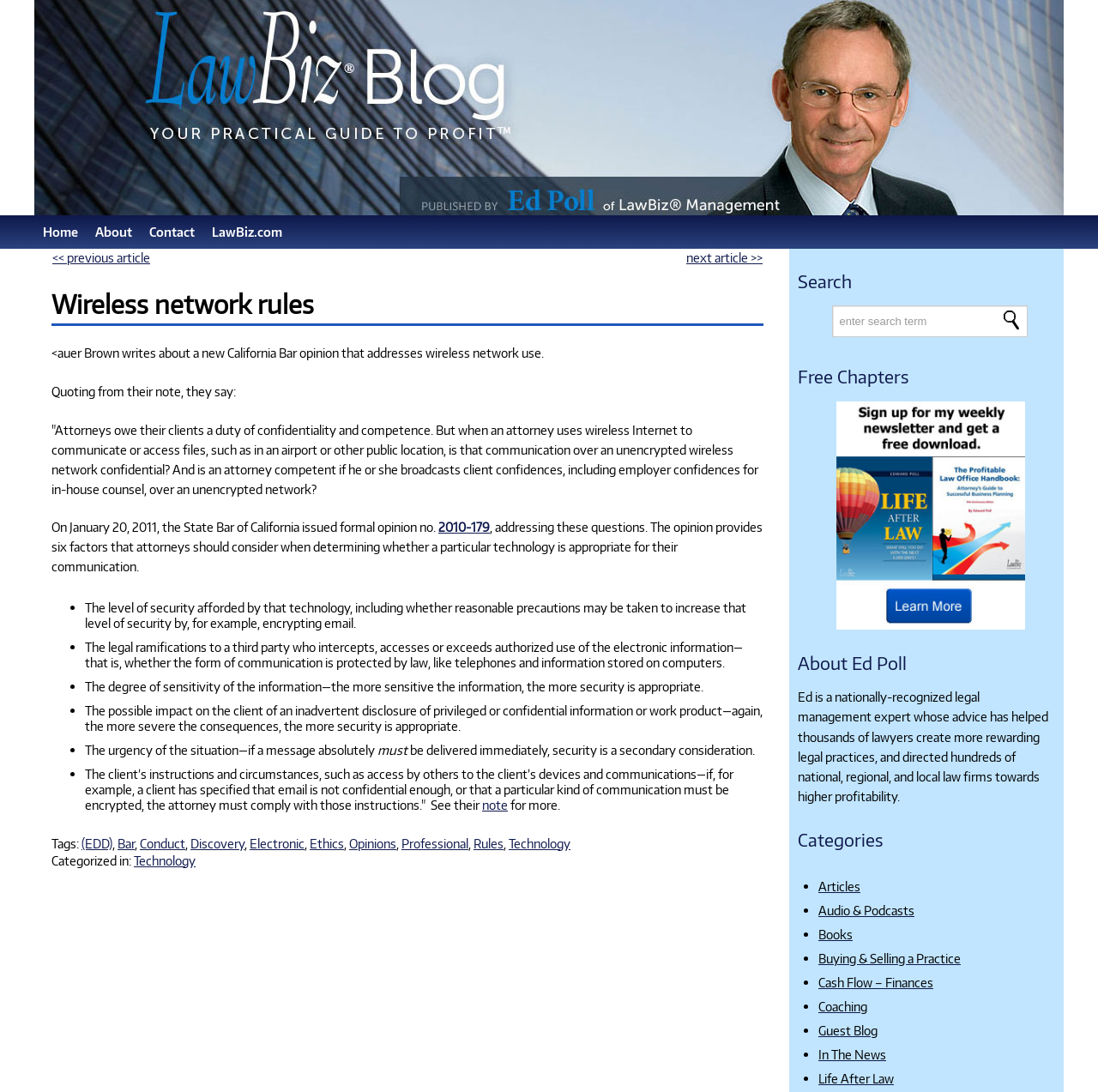Using the details in the image, give a detailed response to the question below:
What is the purpose of the search box?

The search box is located at the right side of the webpage, and it has a placeholder text 'enter search term'. This suggests that the purpose of the search box is to allow users to search for specific content within the website.